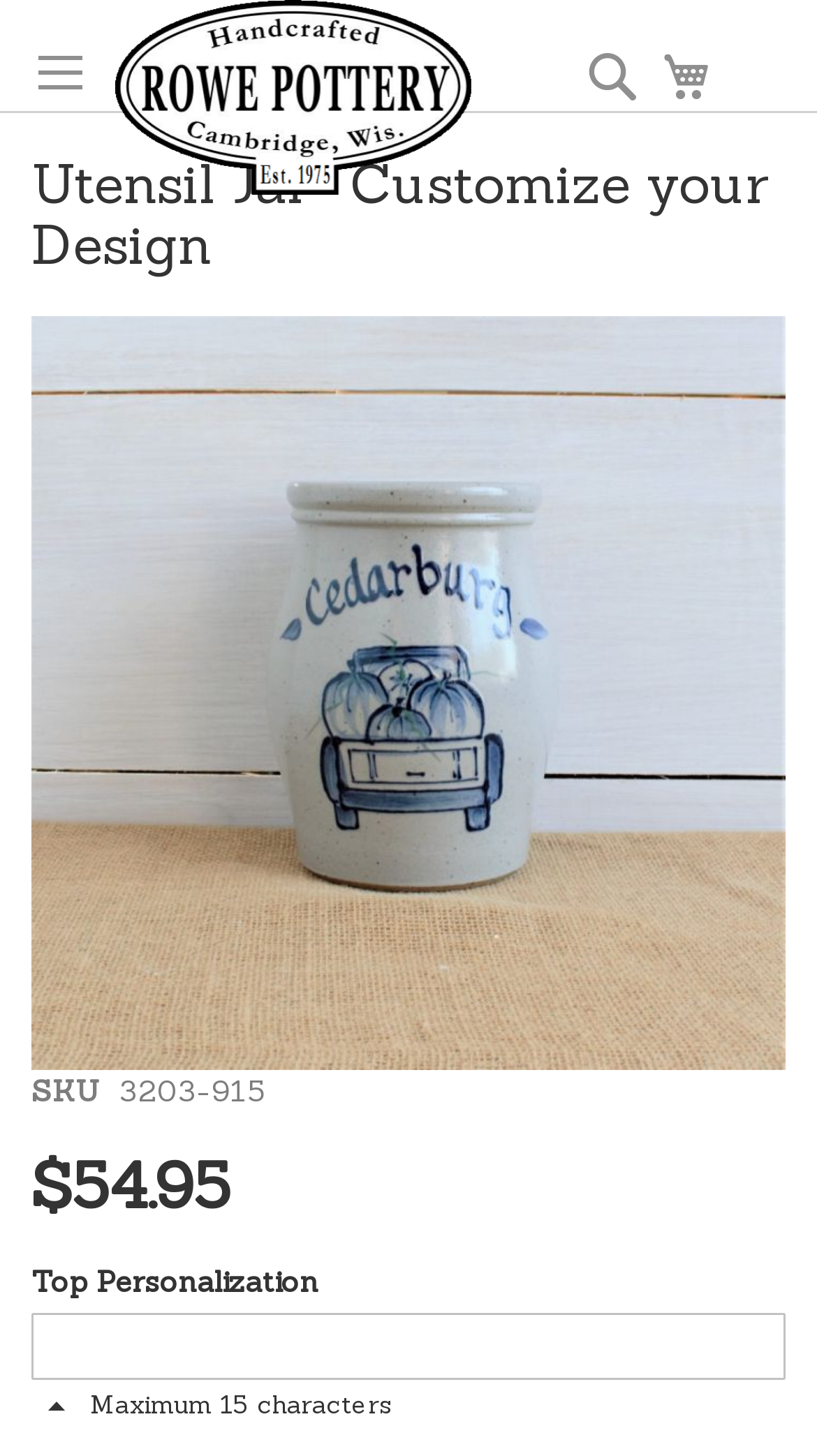What is the price of the utensil jar?
Based on the image, answer the question with a single word or brief phrase.

$54.95